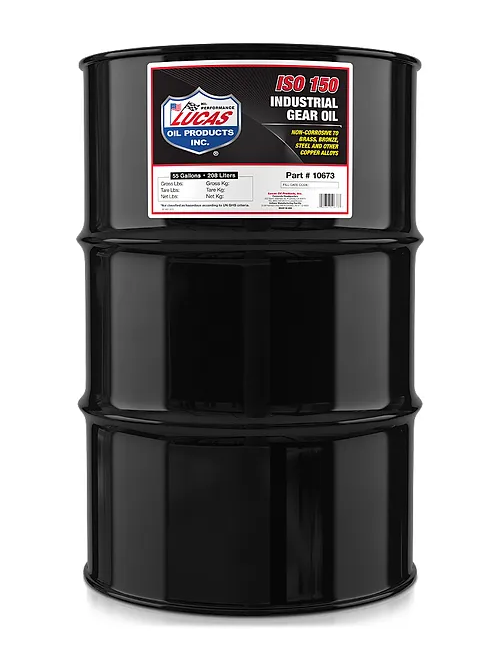Illustrate the image with a detailed caption.

The image showcases a barrel of Lucas Industrial Gear Oil, specifically labeled as ISO 150. The barrel is predominantly black, featuring a prominent label at the front that provides essential product information. The label includes the Lucas Oil Products logo, the product name "ISO 150 INDUSTRIAL GEAR OIL," and details such as the capacity in gallons and liters. Additional information includes the part number (10673) and various specifications essential for users in industries requiring high-performance lubricants. This gear oil is designed for use in various applications, including chain drives, gears, and manual transmissions, and is formulated to provide excellent protection against wear, rust, and corrosion, making it ideal for heavy-load environments.